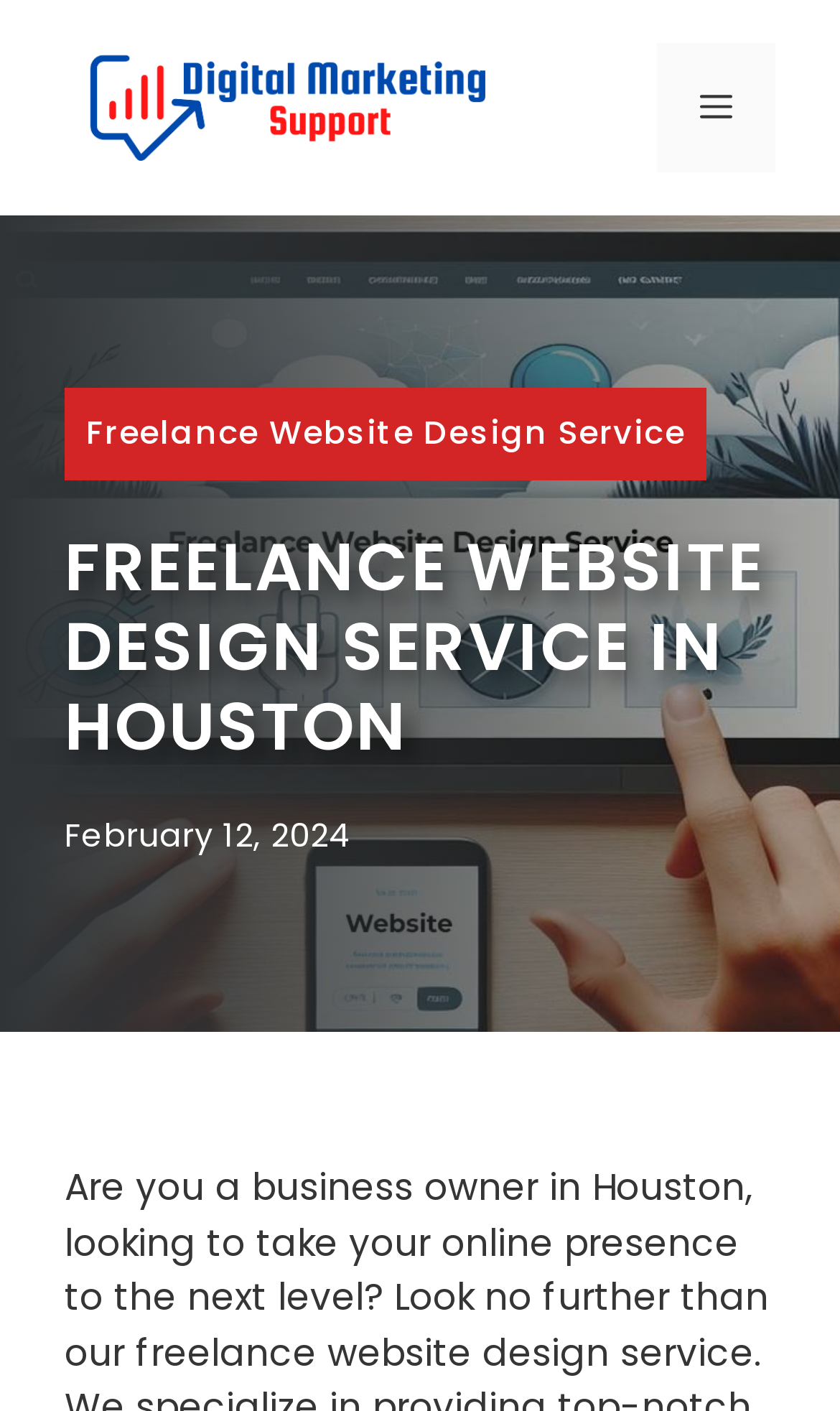Generate the text of the webpage's primary heading.

FREELANCE WEBSITE DESIGN SERVICE IN HOUSTON